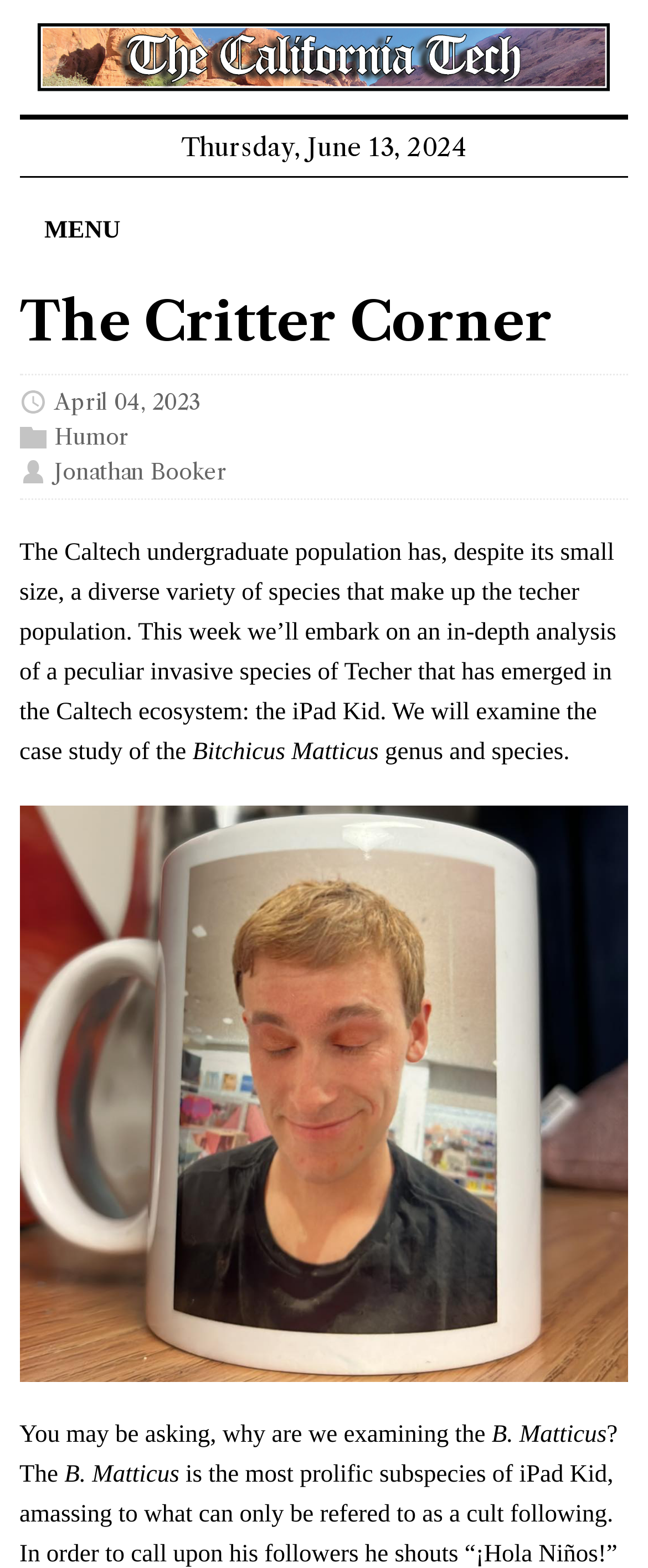What is the genus and species being referred to?
Use the screenshot to answer the question with a single word or phrase.

Bitchicus Matticus